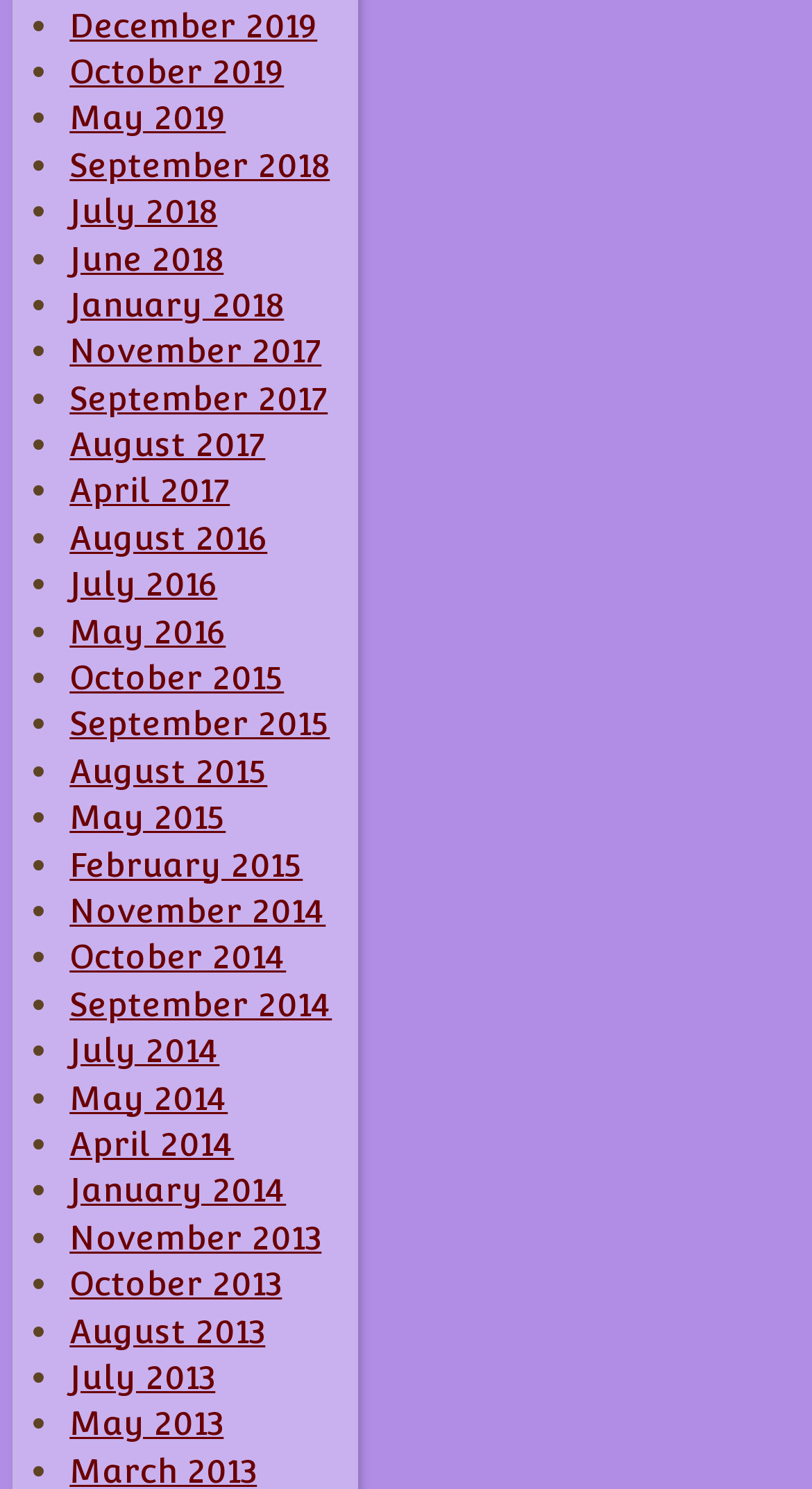Determine the bounding box coordinates of the clickable element necessary to fulfill the instruction: "View October 2019". Provide the coordinates as four float numbers within the 0 to 1 range, i.e., [left, top, right, bottom].

[0.086, 0.035, 0.35, 0.061]